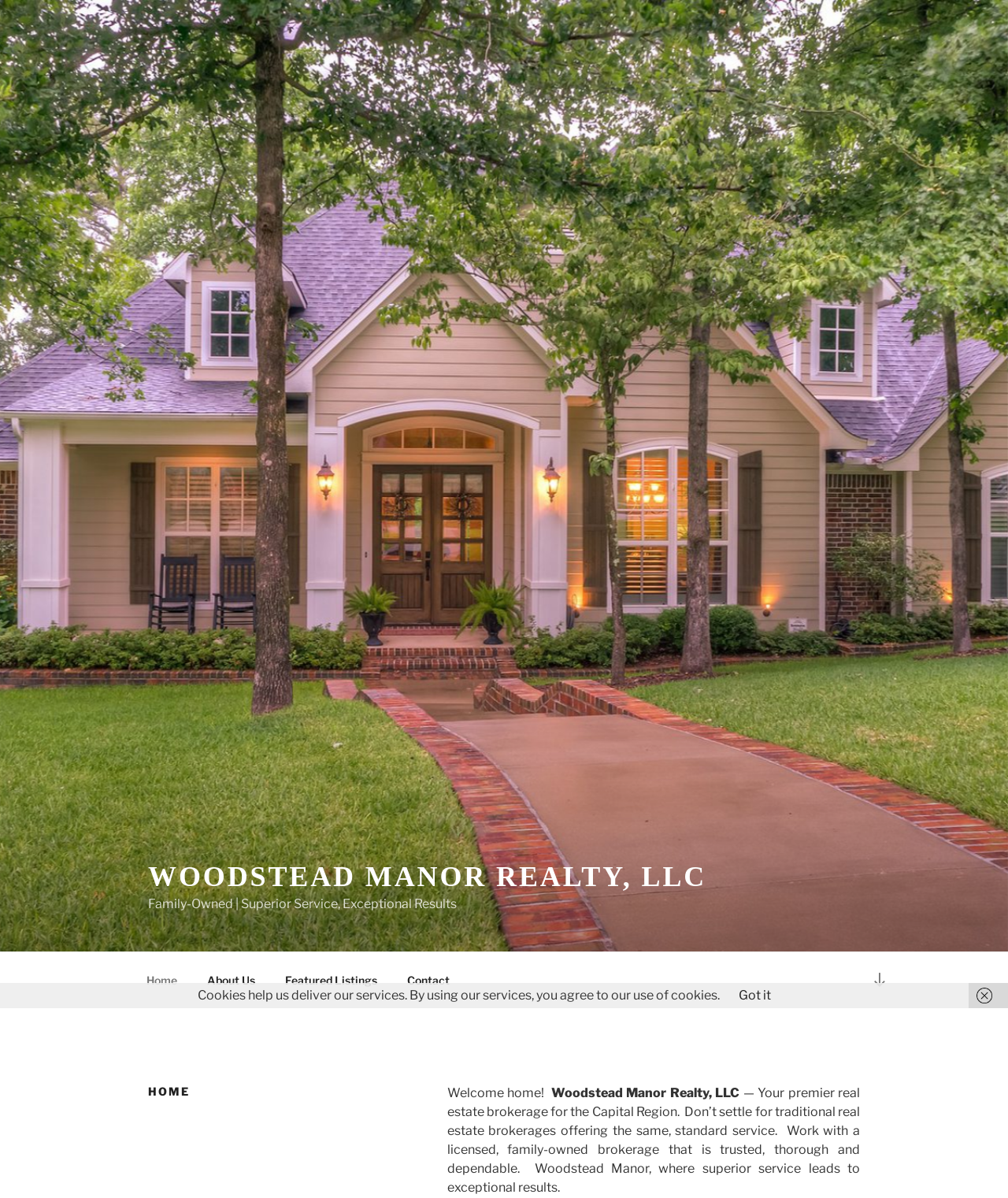Please locate and generate the primary heading on this webpage.

WOODSTEAD MANOR REALTY, LLC